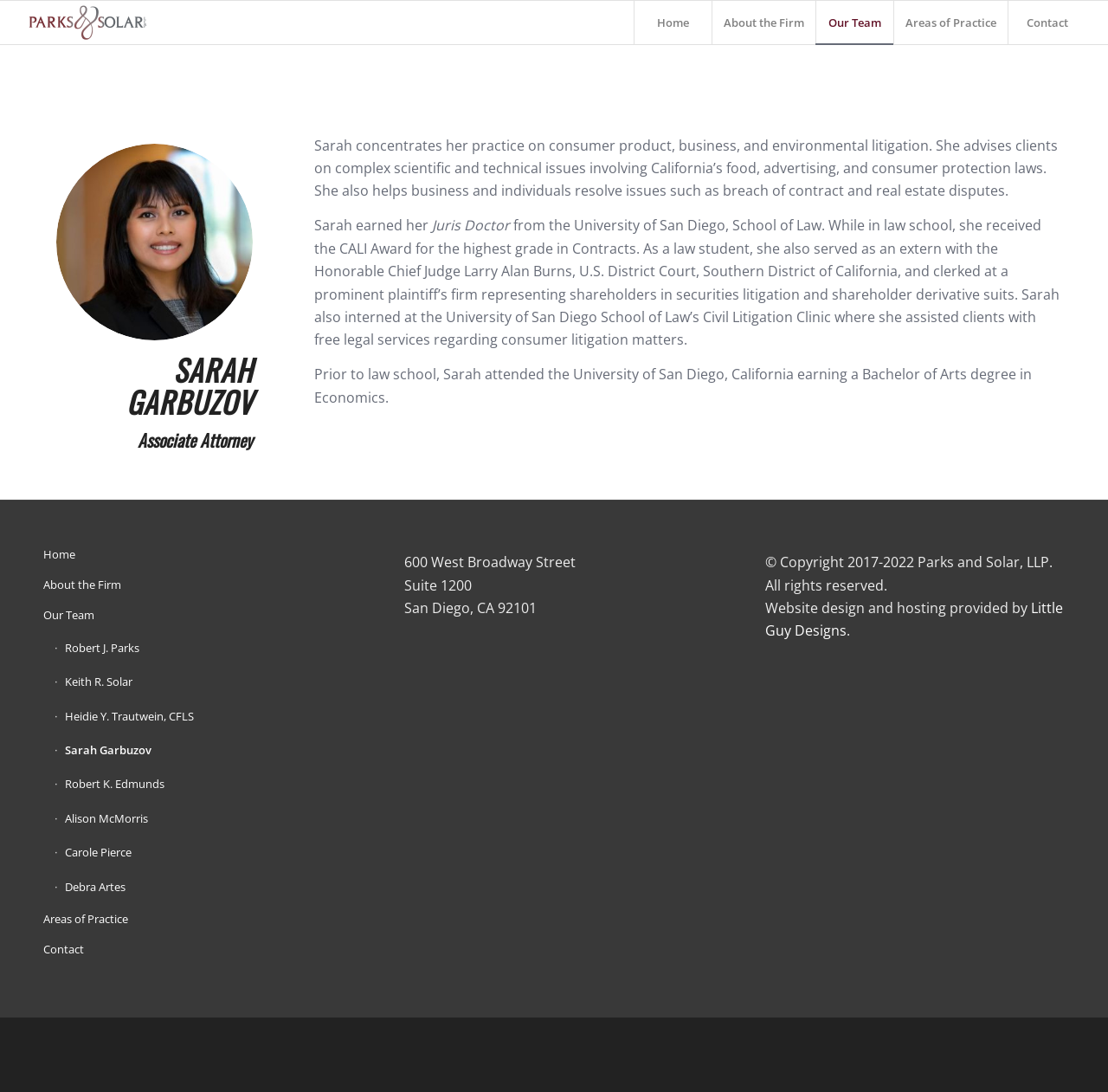Find and provide the bounding box coordinates for the UI element described with: "Heidie Y. Trautwein, CFLS".

[0.049, 0.64, 0.309, 0.672]